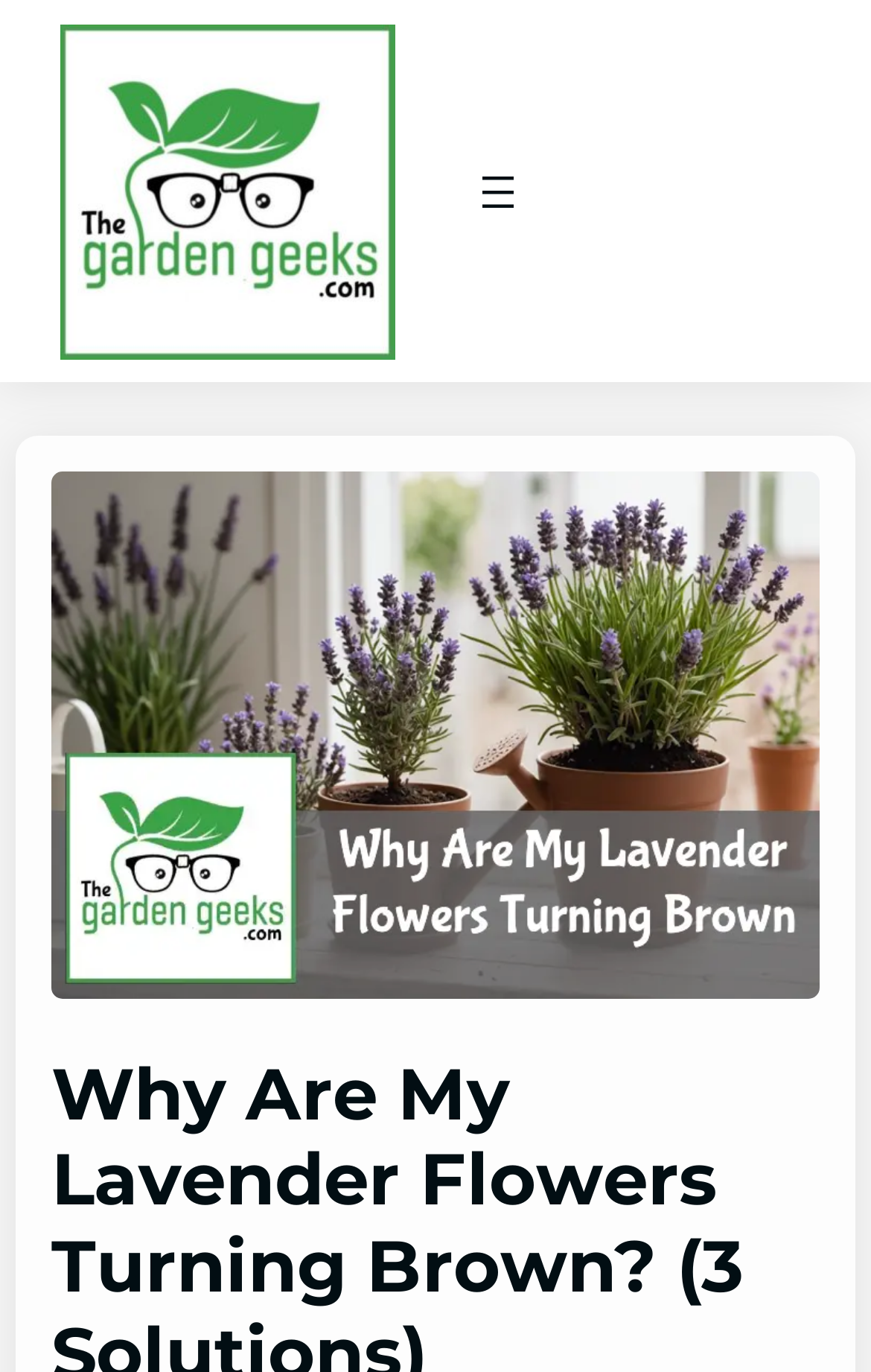What is the purpose of the button on the top right?
Please utilize the information in the image to give a detailed response to the question.

The button on the top right corner of the webpage has a popup dialog, and its purpose is to open a menu, which is likely a navigation menu for the website.